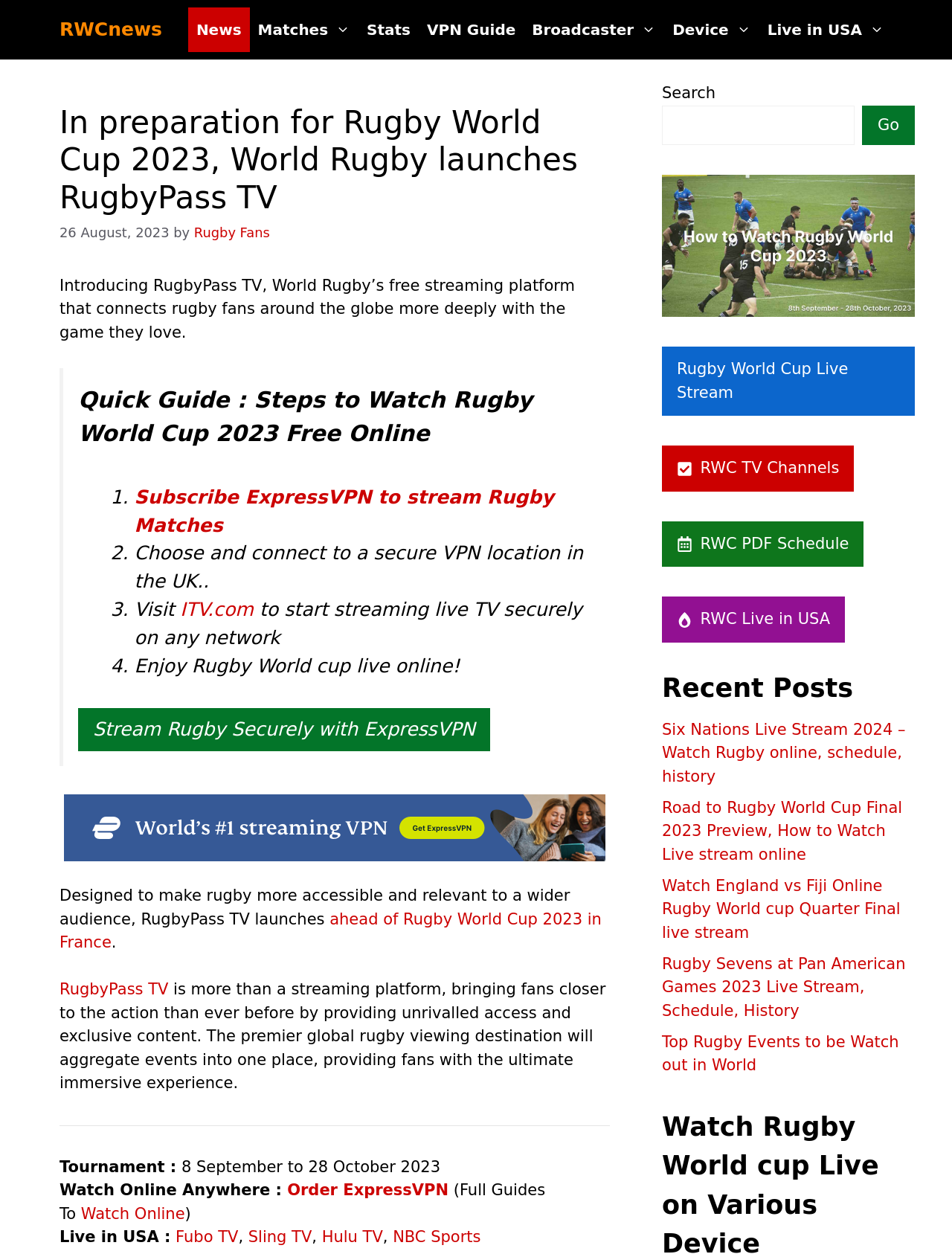Provide a brief response to the question using a single word or phrase: 
How many steps are there to watch Rugby World Cup 2023 free online?

4